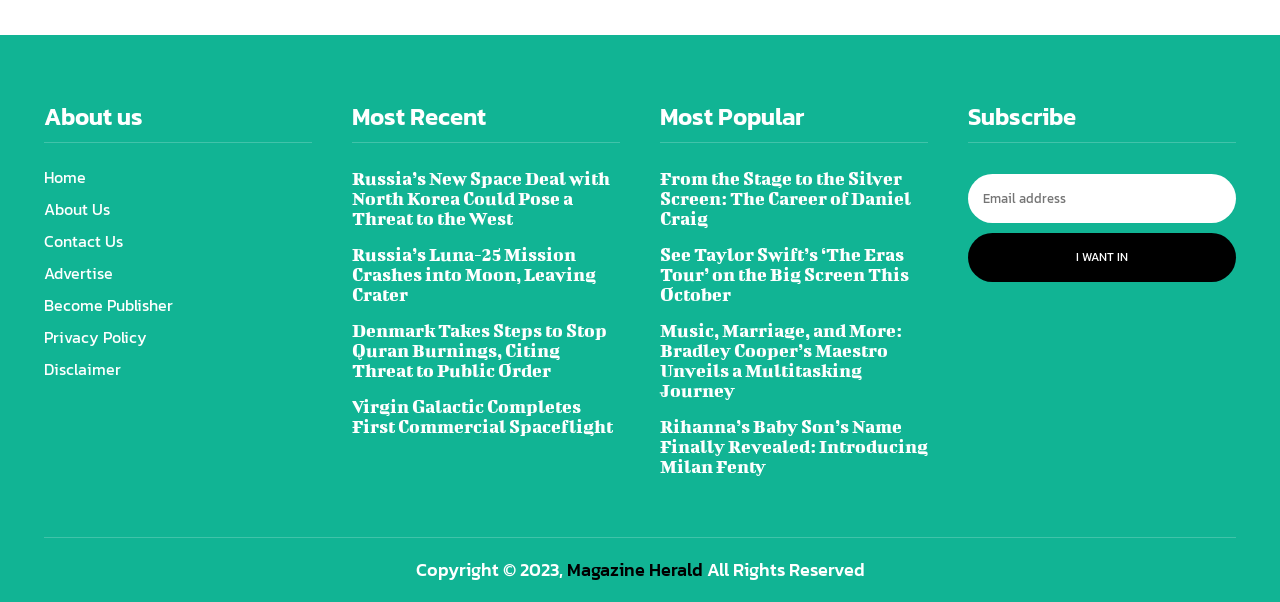Please provide a comprehensive response to the question based on the details in the image: What is the purpose of the textbox in the 'Subscribe' section?

The textbox in the 'Subscribe' section is labeled as 'email' and is required, suggesting that it is intended for users to enter their email address to subscribe to a newsletter or service.